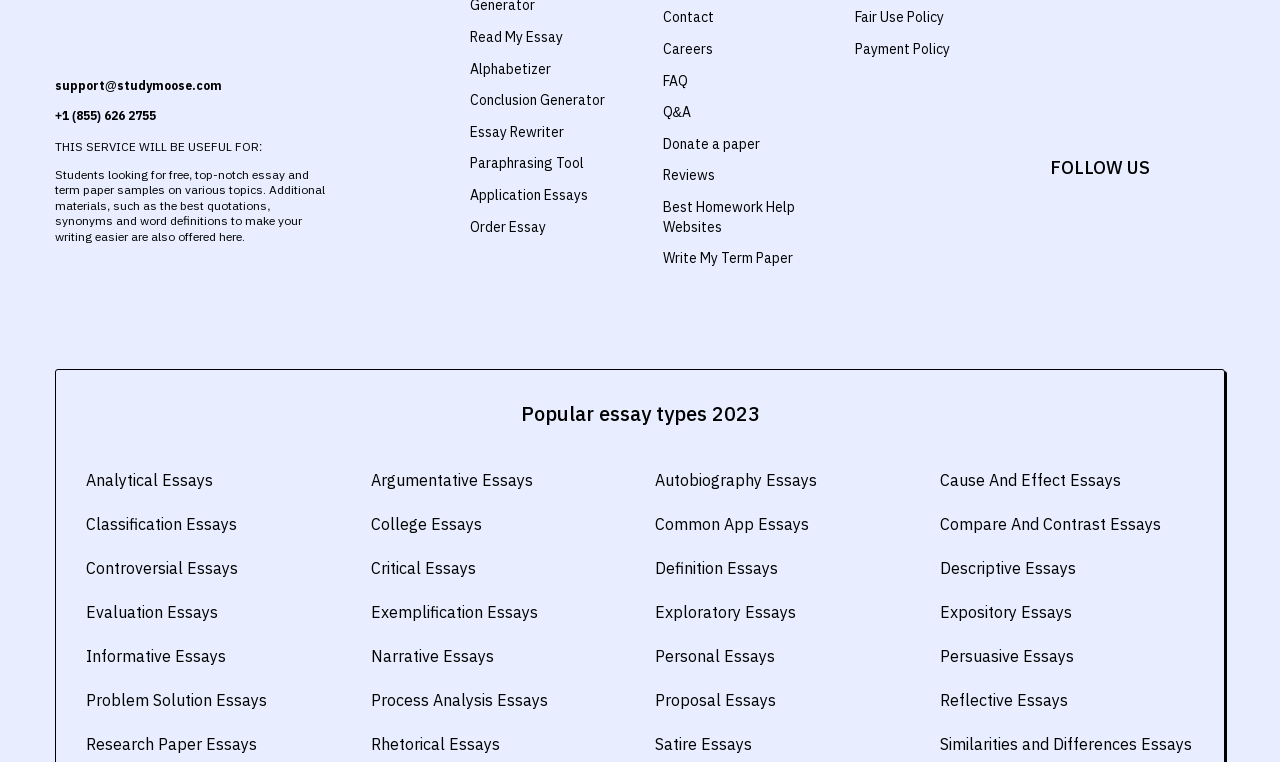Identify the coordinates of the bounding box for the element described below: "alt="instagram"". Return the coordinates as four float numbers between 0 and 1: [left, top, right, bottom].

[0.883, 0.287, 0.908, 0.311]